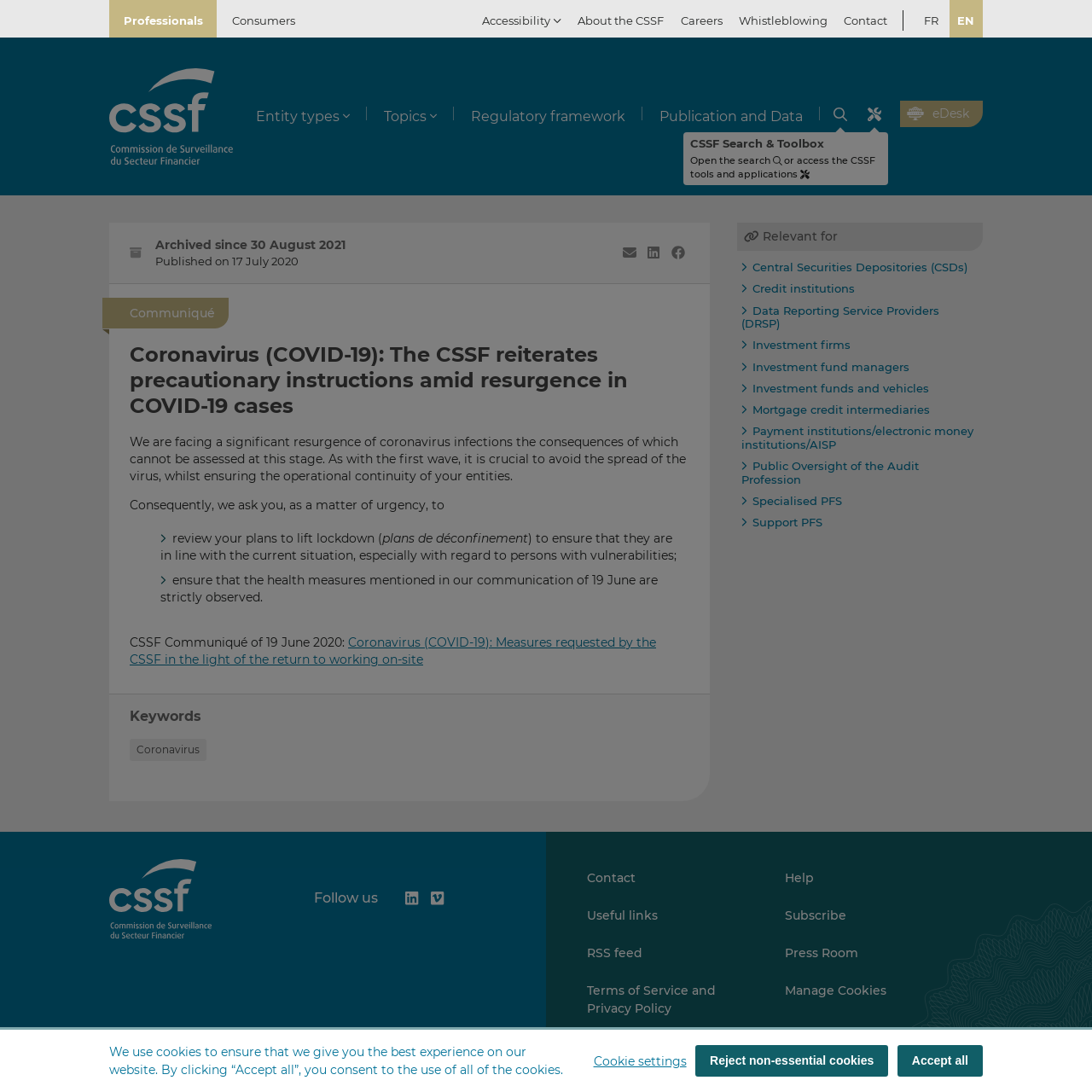Identify the bounding box coordinates for the element you need to click to achieve the following task: "Select the 'Consumers' profile". Provide the bounding box coordinates as four float numbers between 0 and 1, in the form [left, top, right, bottom].

[0.199, 0.0, 0.283, 0.034]